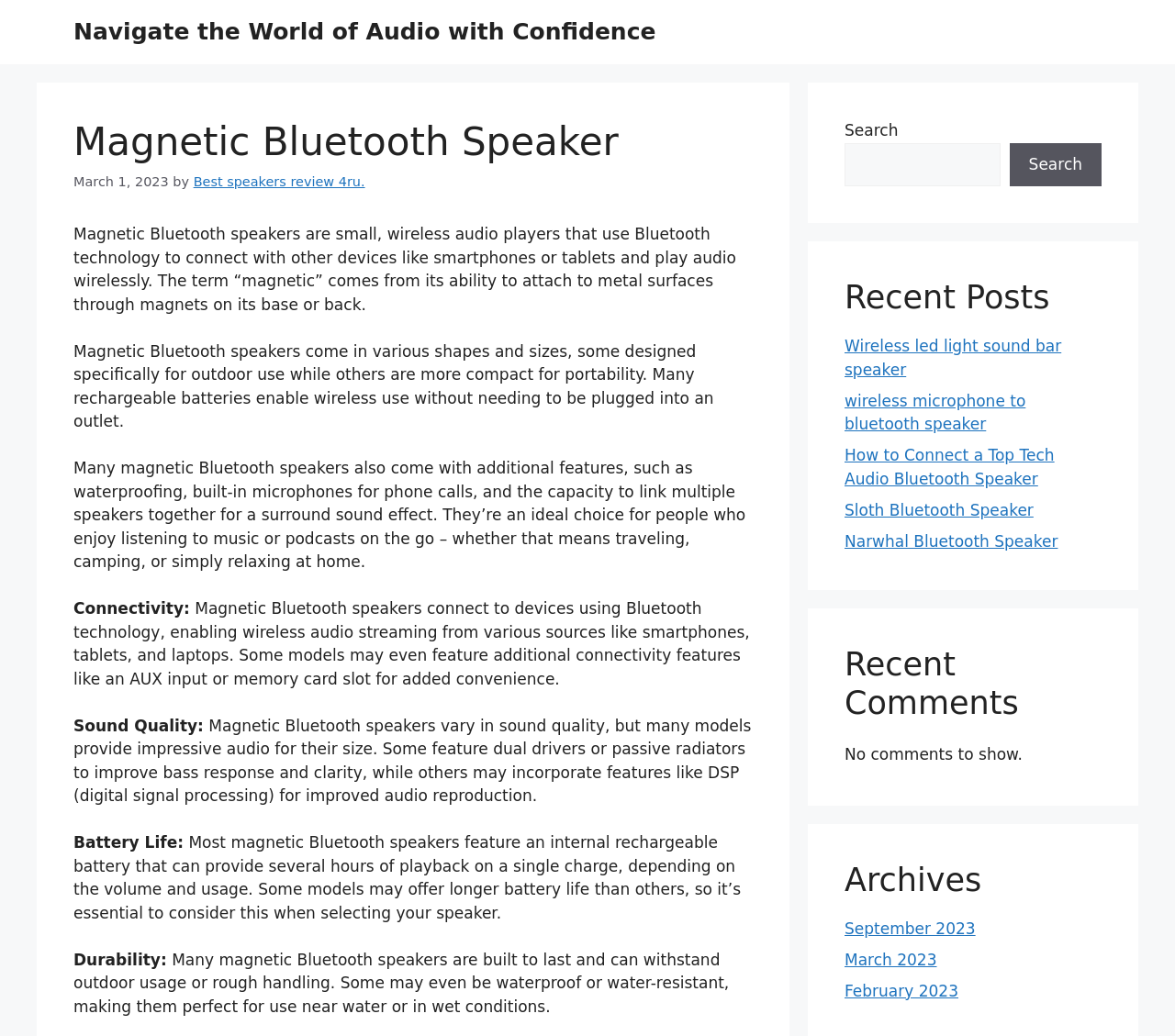What features do some magnetic Bluetooth speakers have?
Analyze the screenshot and provide a detailed answer to the question.

The webpage mentions that many magnetic Bluetooth speakers also come with additional features, such as waterproofing, built-in microphones for phone calls, and the capacity to link multiple speakers together for a surround sound effect. These features are not present in all speakers, but some models may have them.